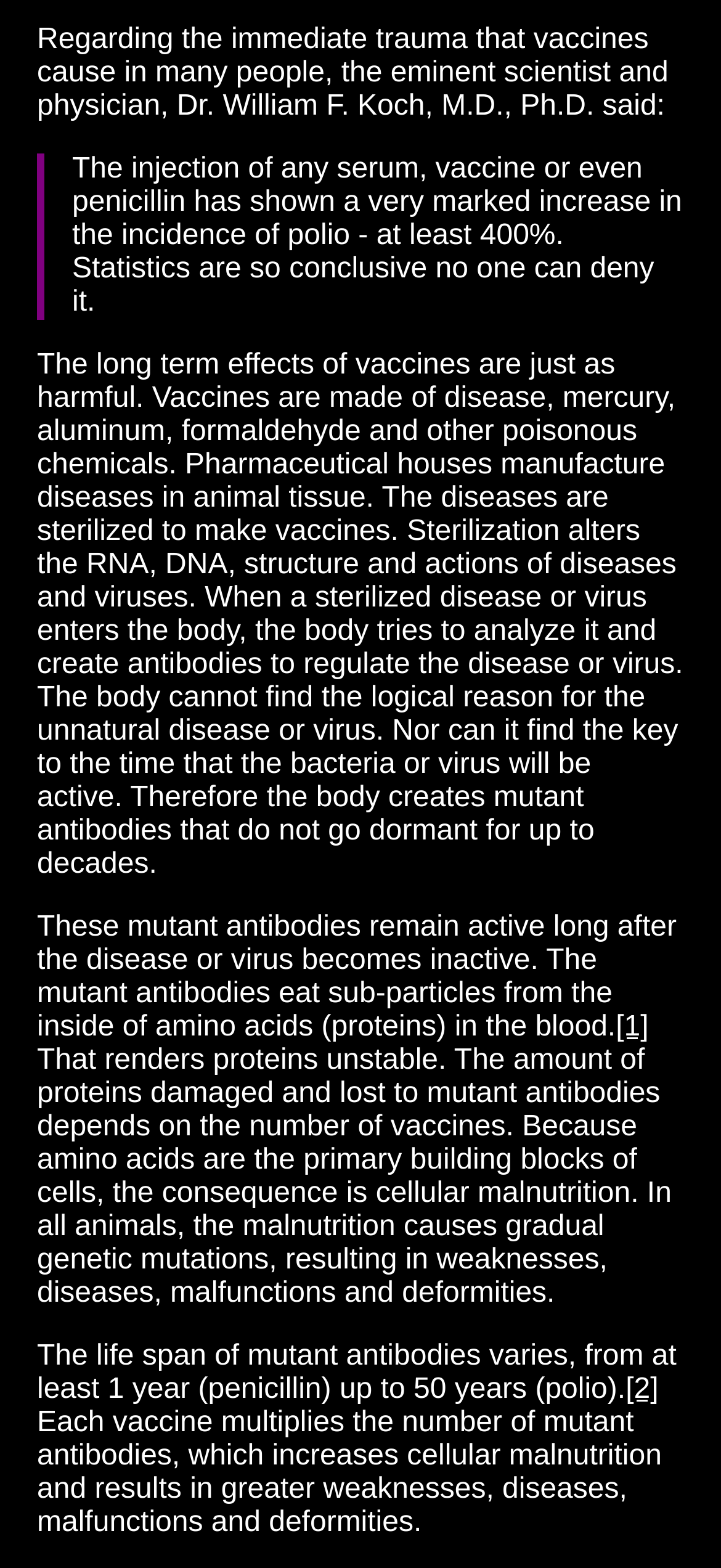Give the bounding box coordinates for the element described by: "[1]".

[0.854, 0.646, 0.9, 0.666]